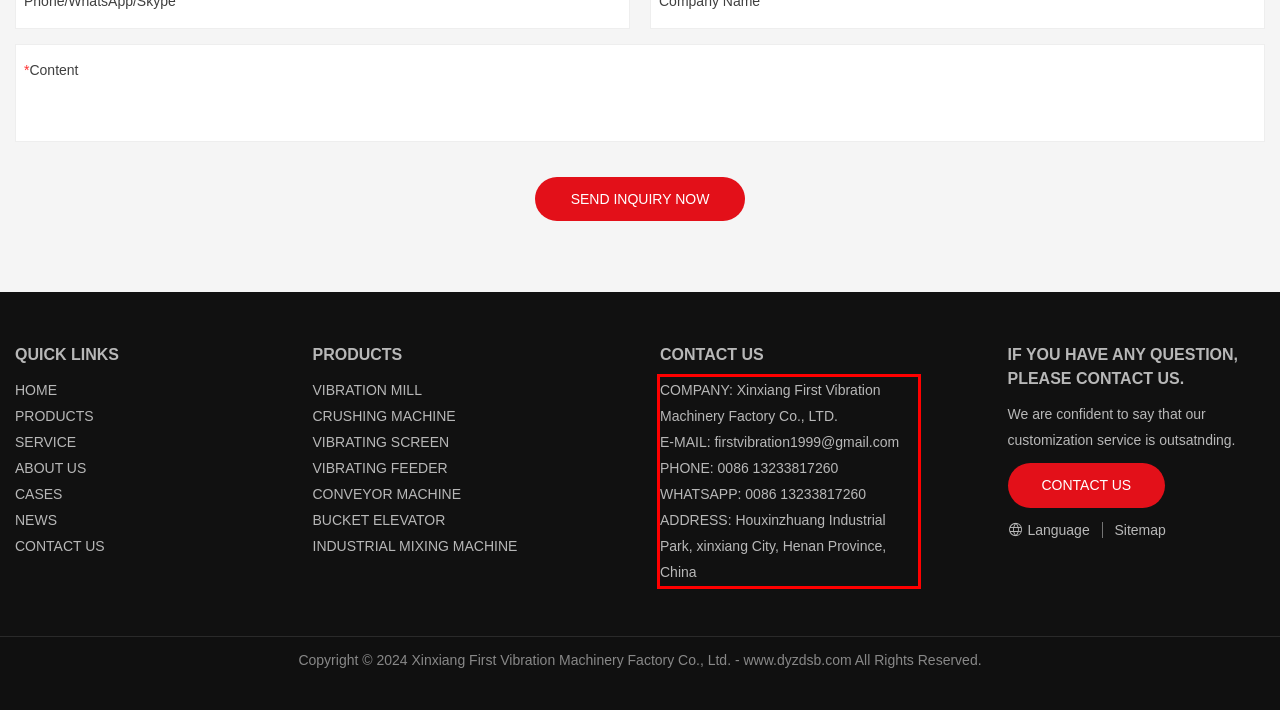Inspect the webpage screenshot that has a red bounding box and use OCR technology to read and display the text inside the red bounding box.

COMPANY: Xinxiang First Vibration Machinery Factory Co., LTD. E-MAIL: firstvibration1999@gmail.com PHONE: 0086 13233817260 WHATSAPP: 0086 13233817260 ADDRESS: Houxinzhuang Industrial Park, xinxiang City, Henan Province, China